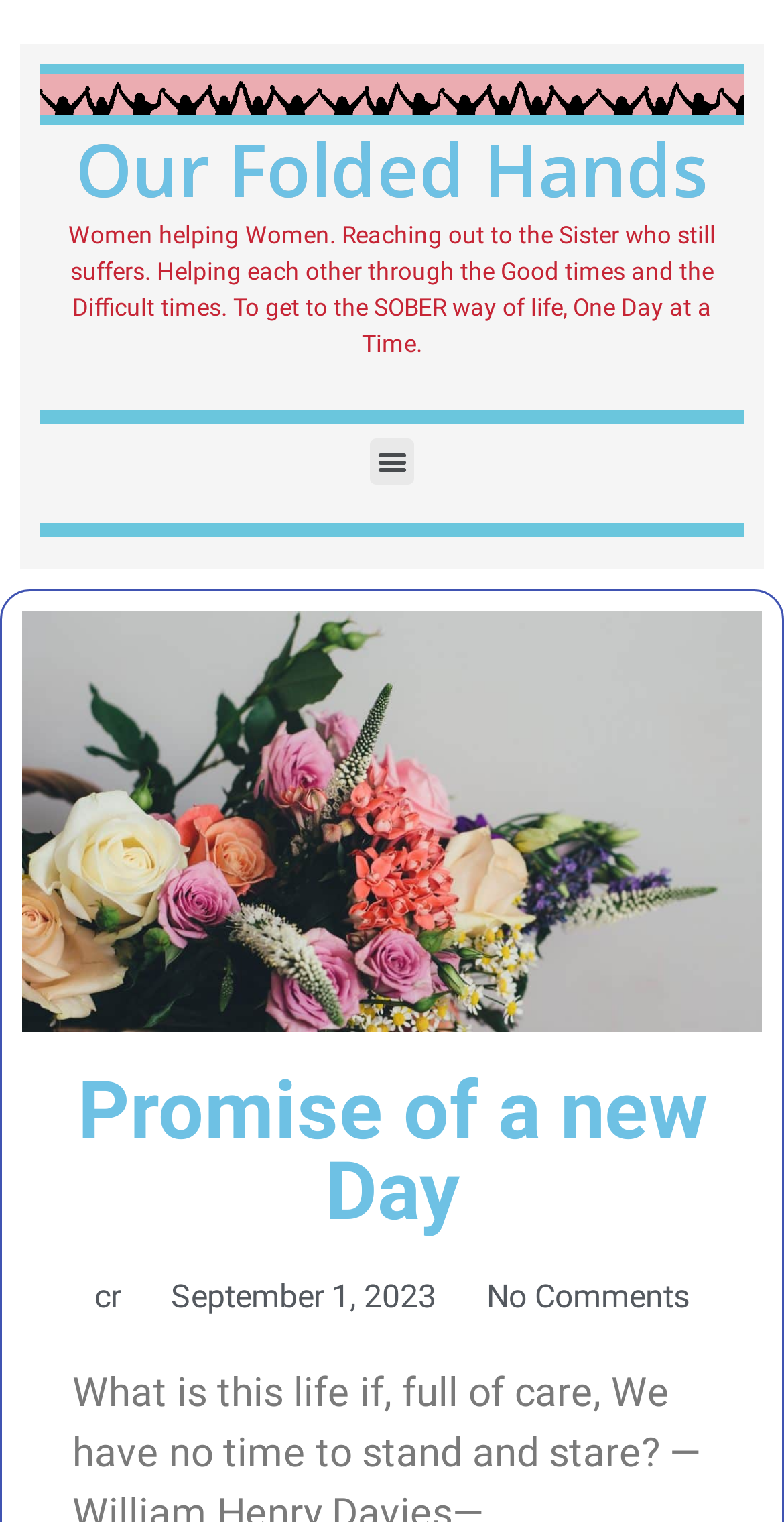Using the information in the image, give a comprehensive answer to the question: 
What is the purpose of the 'Menu Toggle' button?

The 'Menu Toggle' button is likely used to show or hide a menu on the webpage, allowing users to navigate to different sections or pages related to the theme of women helping women.